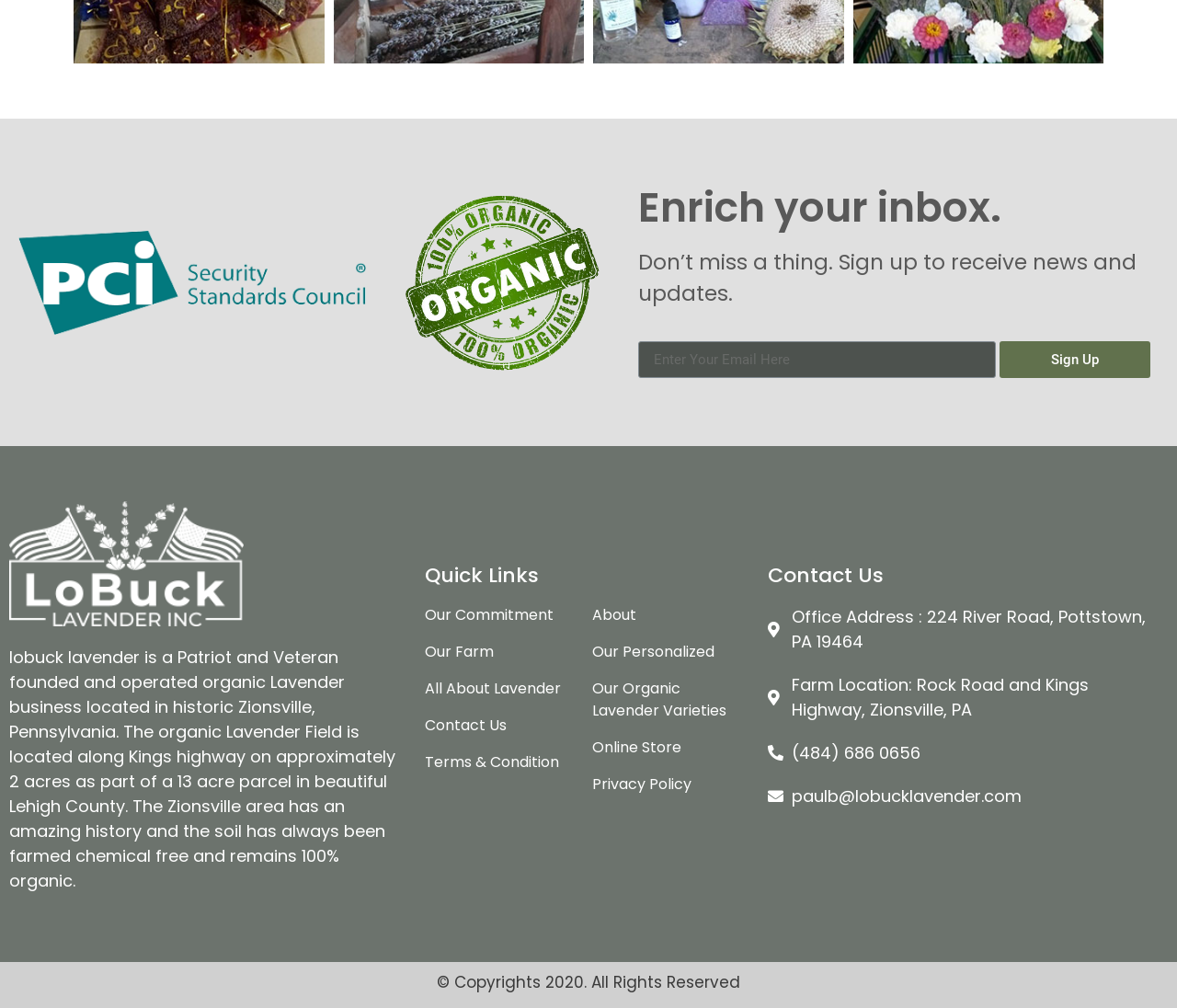Given the description Our Commitment, predict the bounding box coordinates of the UI element. Ensure the coordinates are in the format (top-left x, top-left y, bottom-right x, bottom-right y) and all values are between 0 and 1.

[0.361, 0.6, 0.488, 0.622]